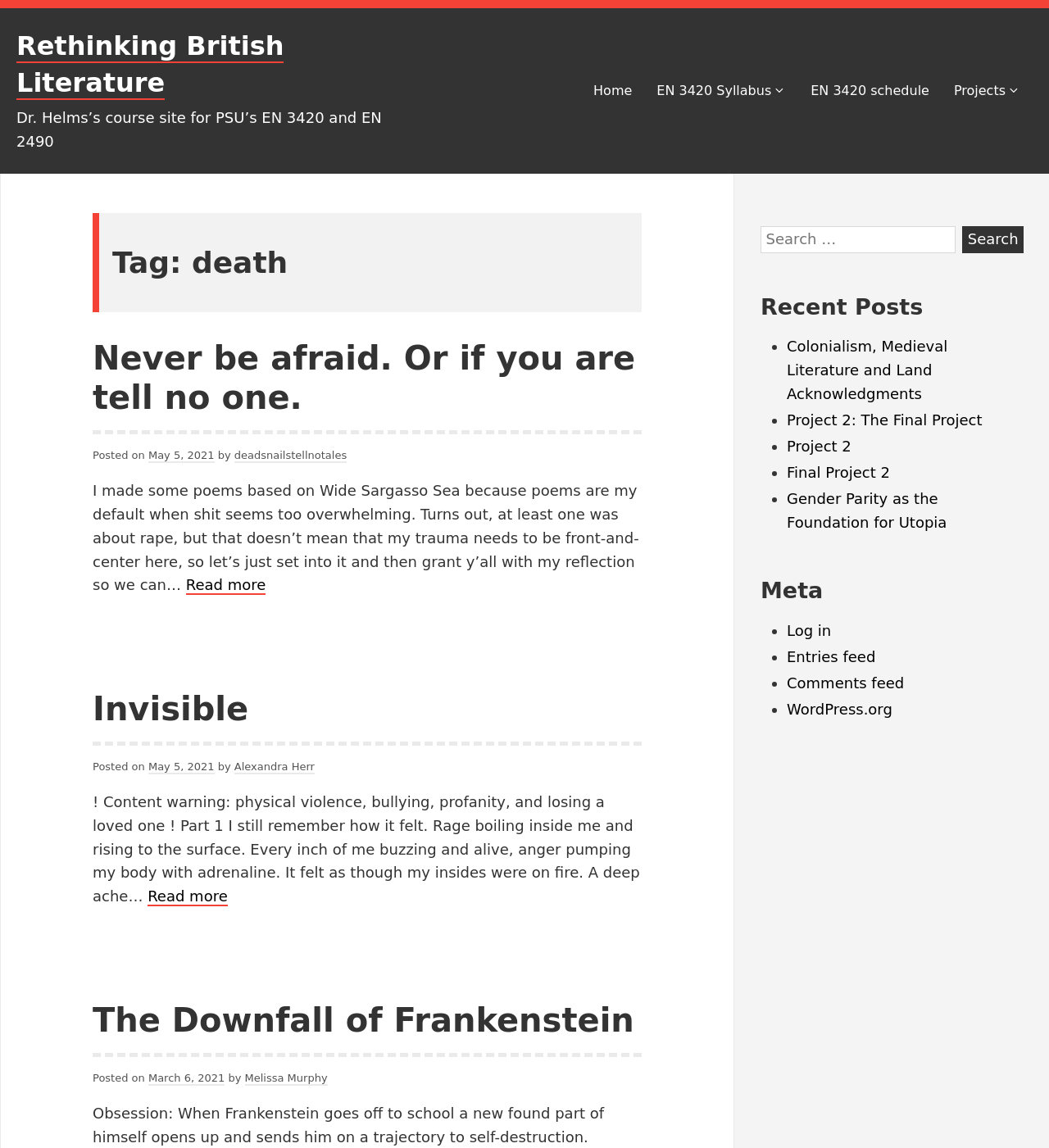Locate the bounding box of the UI element based on this description: "Final Project 2". Provide four float numbers between 0 and 1 as [left, top, right, bottom].

[0.75, 0.404, 0.848, 0.419]